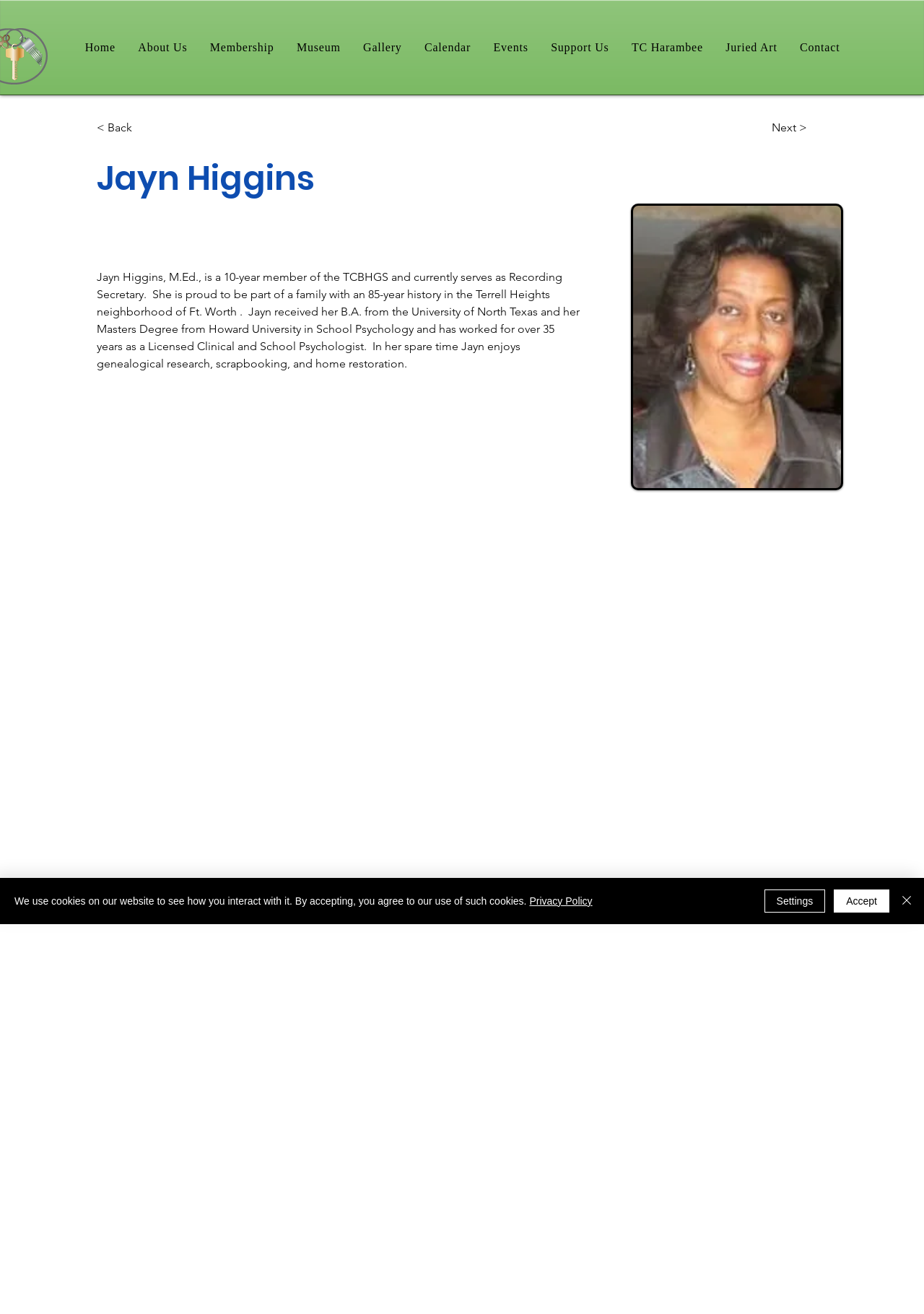What is the name of the organization Jayn Higgins is a part of?
Using the image, answer in one word or phrase.

TCBHGS